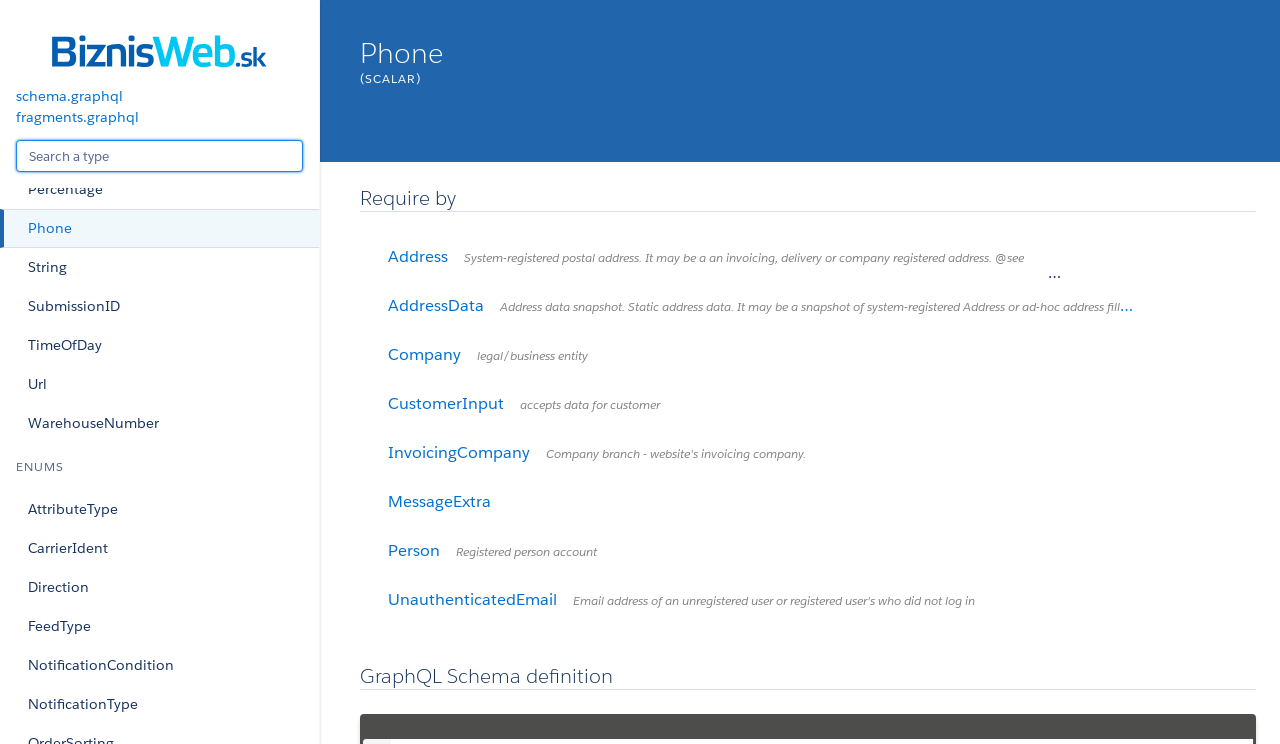Could you highlight the region that needs to be clicked to execute the instruction: "Check AttributeType"?

[0.0, 0.659, 0.249, 0.711]